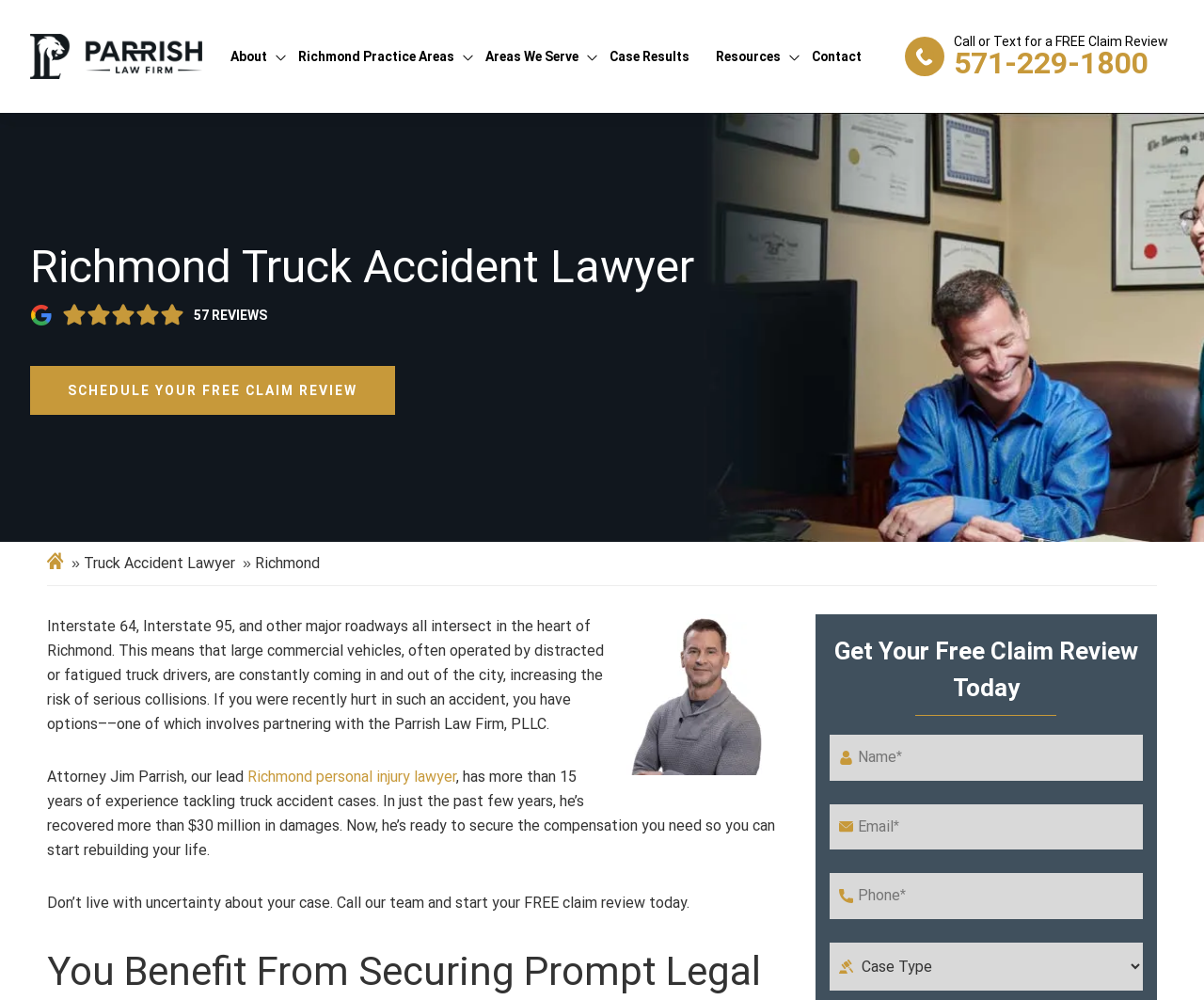What is the name of the law firm?
Give a one-word or short-phrase answer derived from the screenshot.

Parrish Law Firm